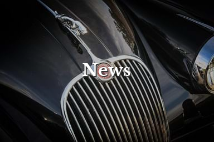Generate an elaborate caption for the image.

The image features a close-up of a classic car's front grille, highlighting its elegant chrome details and vintage design. Overlaying this striking image is the word "News" in bold, white font, suggesting an announcement or update related to classic cars or auctions. The overall composition evokes a sense of nostalgia, drawing attention to the beauty and craftsmanship of classic automobiles, while the "News" label indicates that it may contain updates from the world of classic car auctions or events.